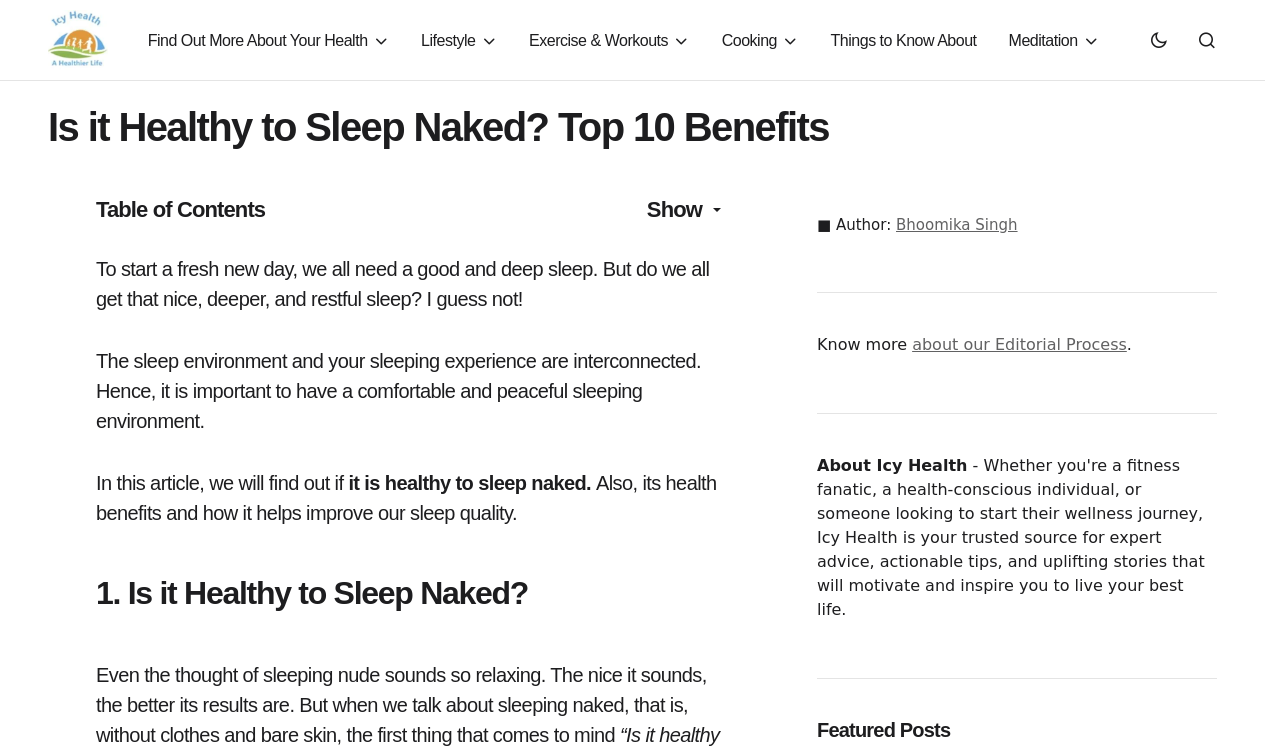Identify and generate the primary title of the webpage.

Is it Healthy to Sleep Naked? Top 10 Benefits